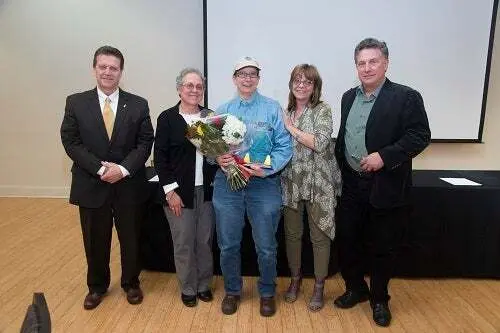What is the occasion being celebrated?
Using the image, respond with a single word or phrase.

Carol's achievements